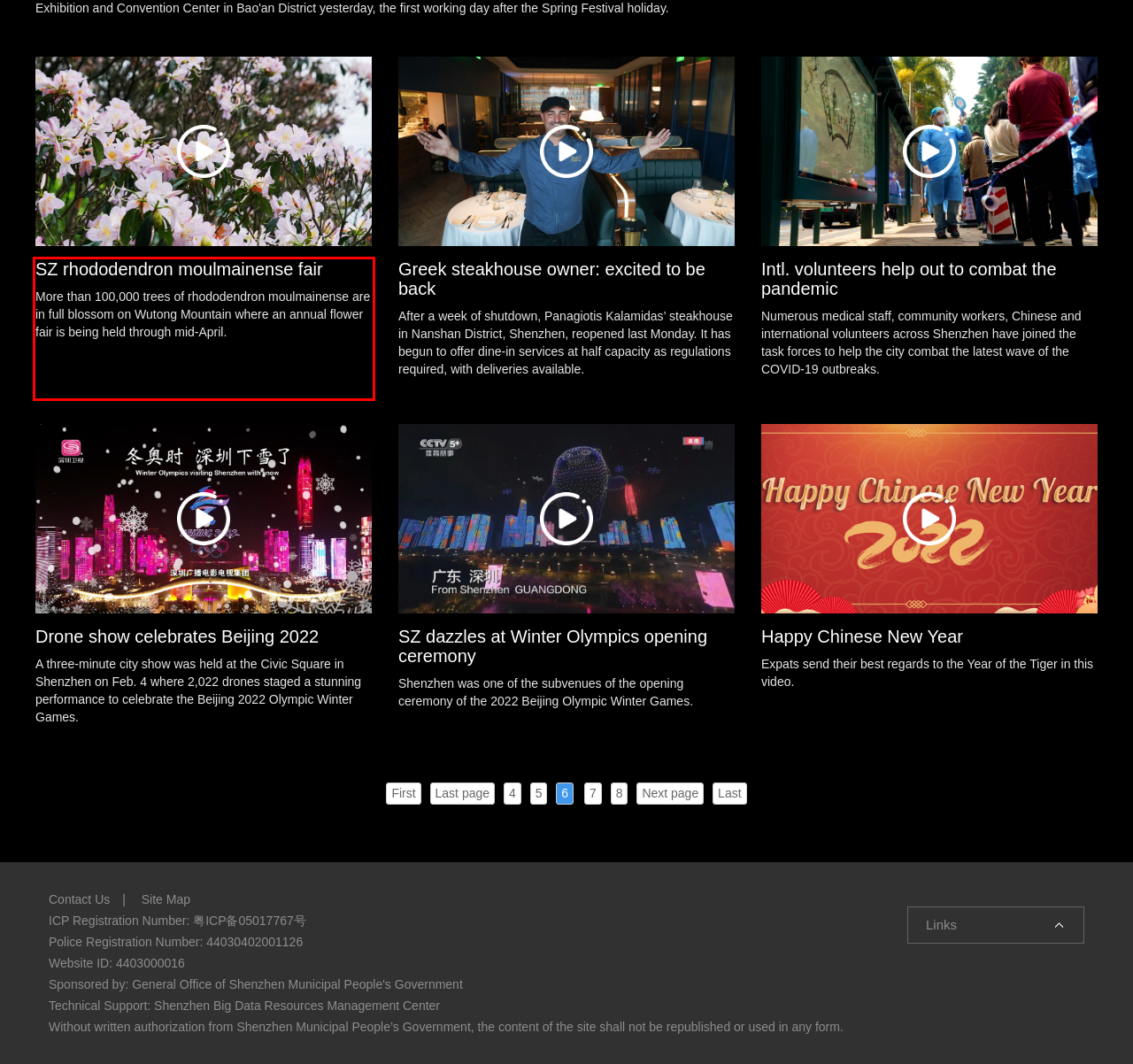Within the screenshot of the webpage, locate the red bounding box and use OCR to identify and provide the text content inside it.

SZ rhododendron moulmainense fair More than 100,000 trees of rhododendron moulmainense are in full blossom on Wutong Mountain where an annual flower fair is being held through mid-April.